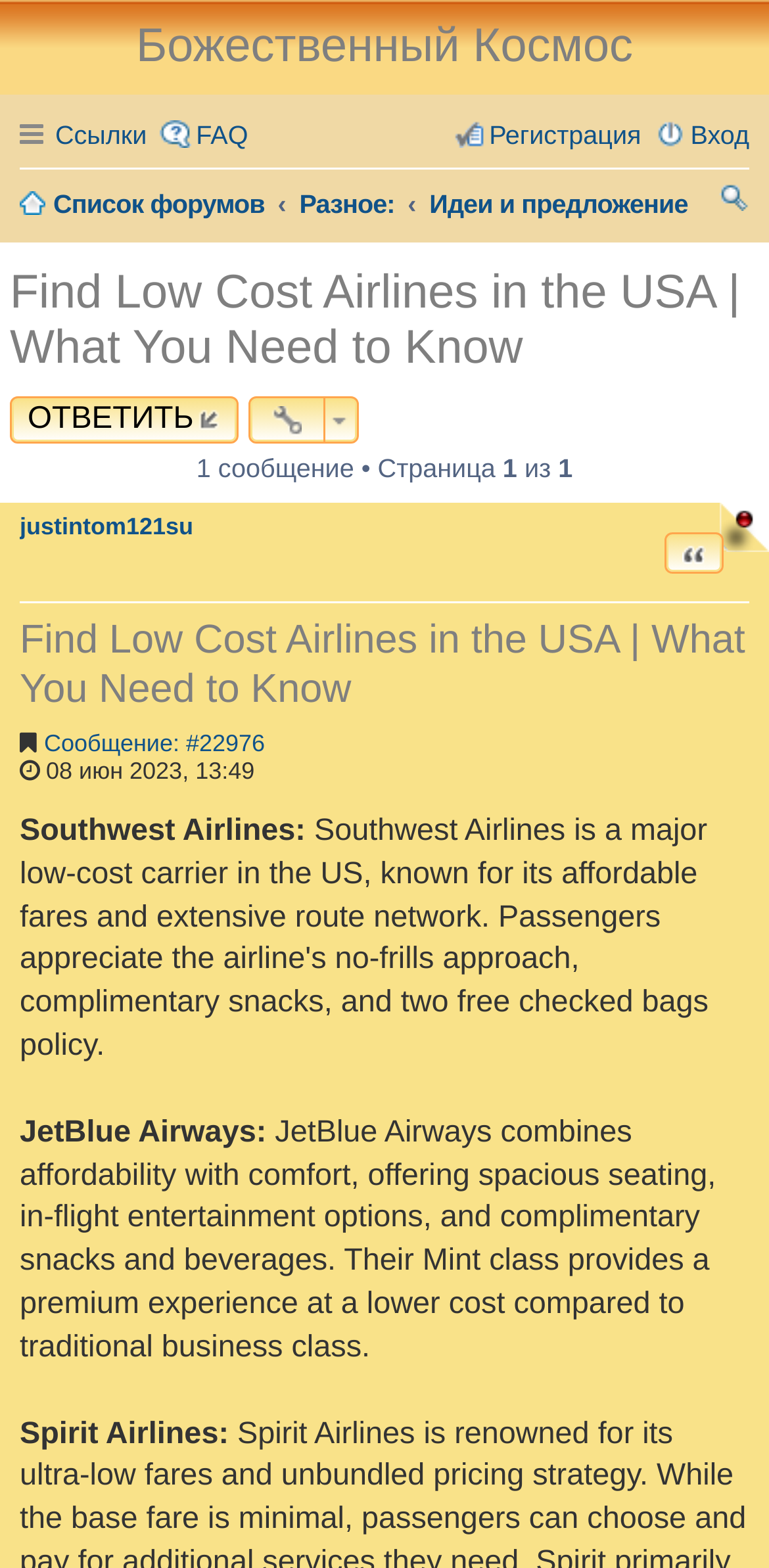What is the name of the airline mentioned first?
Please analyze the image and answer the question with as much detail as possible.

I looked at the webpage and found that the first airline mentioned is Southwest Airlines, which is indicated by the text 'Southwest Airlines:' at the top of the page.